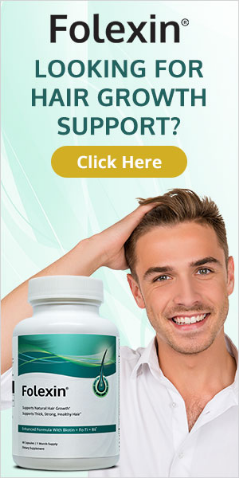What is the color of the button in the image?
Using the image, elaborate on the answer with as much detail as possible.

The button in the image is bright yellow, which is a prominent color that grabs the viewer's attention and encourages them to take further action, such as learning more or making a purchase.